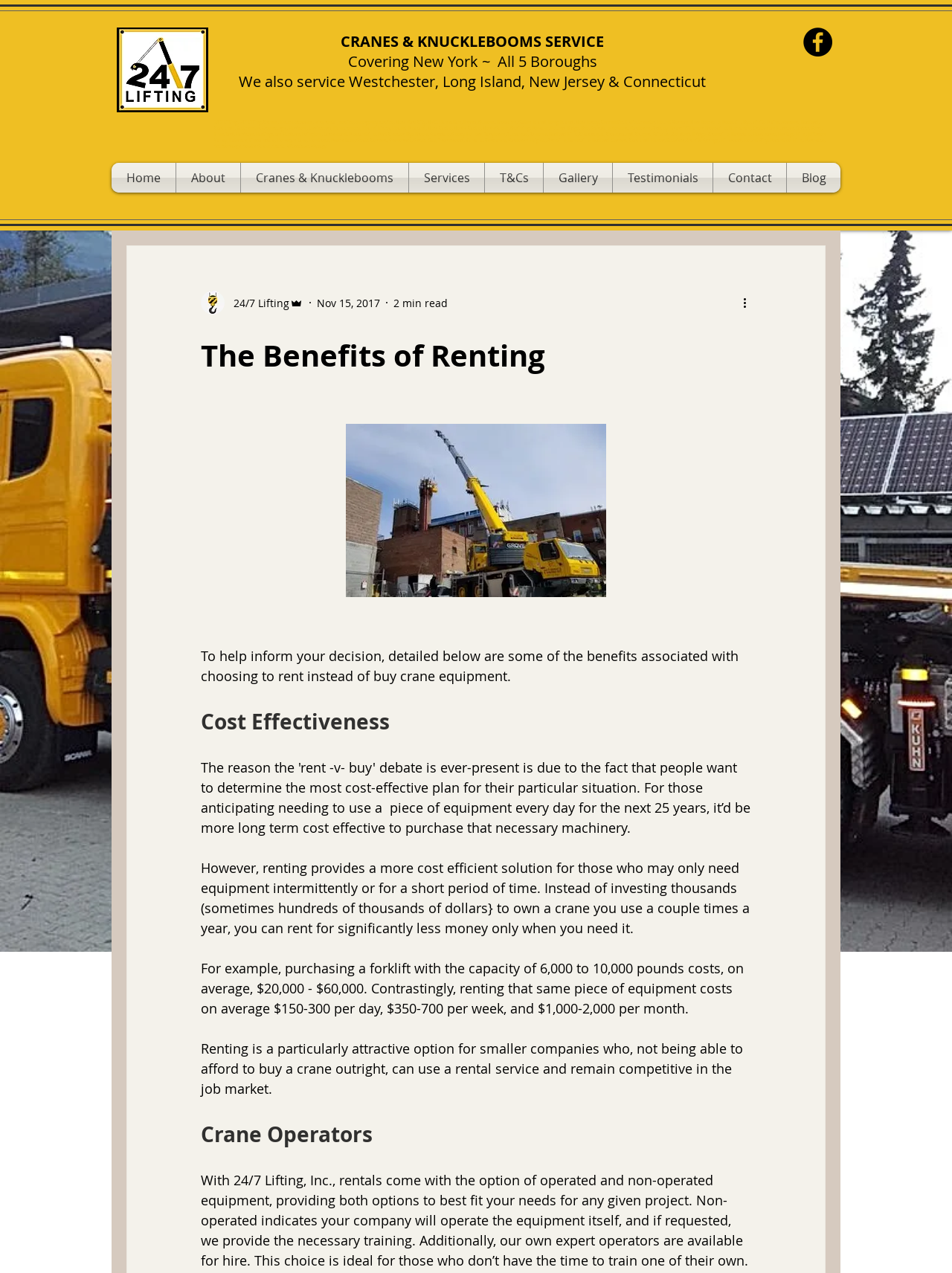Please answer the following question using a single word or phrase: 
What is the average cost of purchasing a forklift?

$20,000 - $60,000